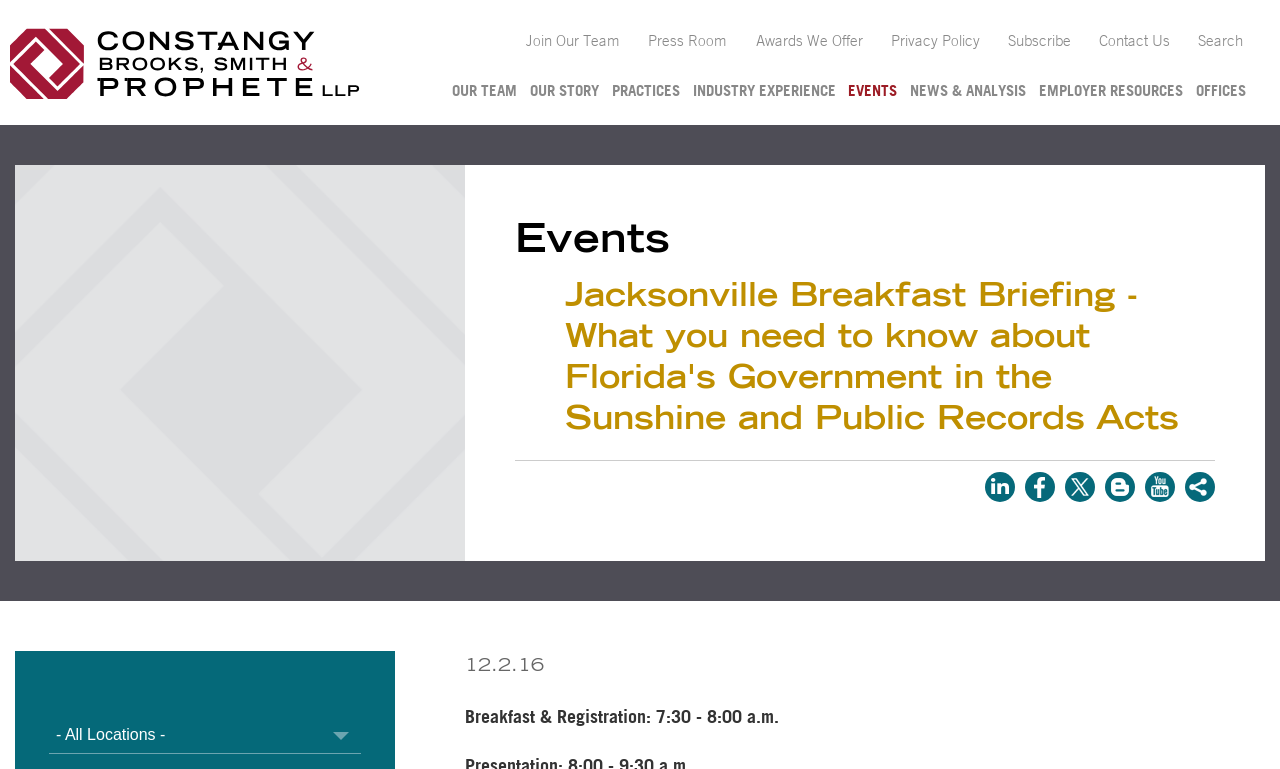Please identify the bounding box coordinates of the element that needs to be clicked to perform the following instruction: "Share the event".

[0.926, 0.614, 0.952, 0.658]